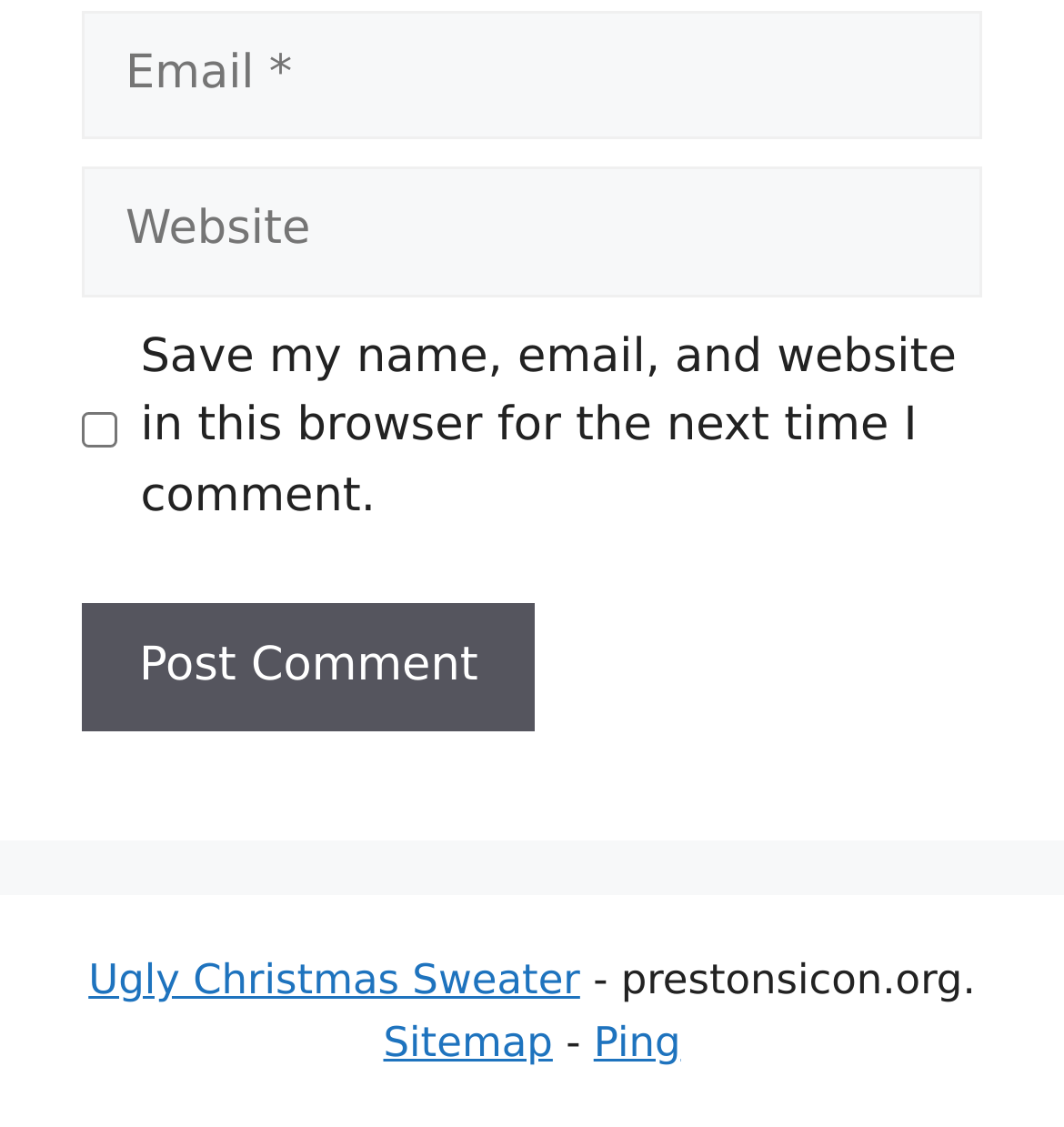Is the checkbox checked by default?
Please give a detailed and elaborate explanation in response to the question.

The checkbox element has a property 'checked: false' which indicates that it is not checked by default.